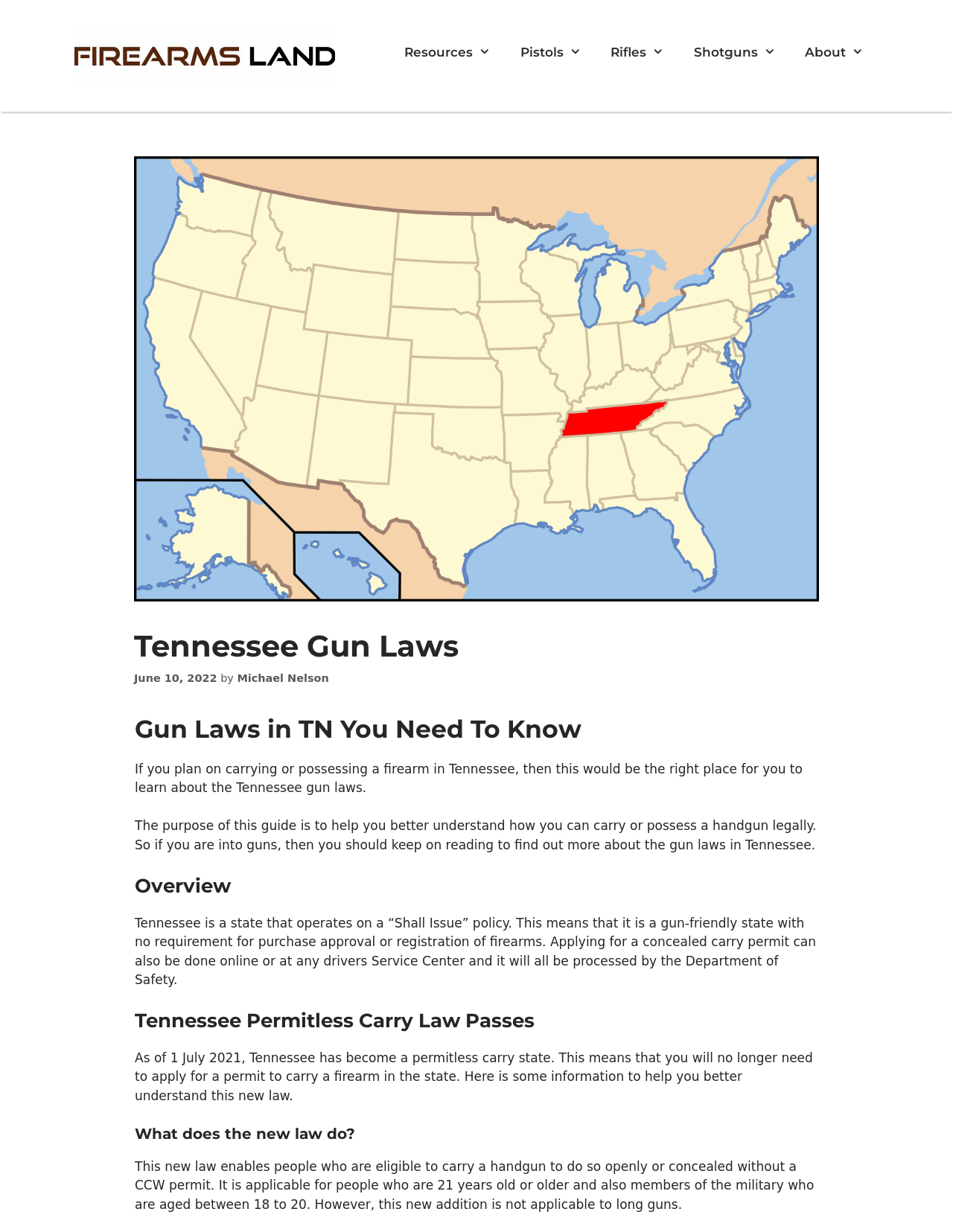Locate the bounding box coordinates of the segment that needs to be clicked to meet this instruction: "Visit About page".

[0.845, 0.036, 0.888, 0.048]